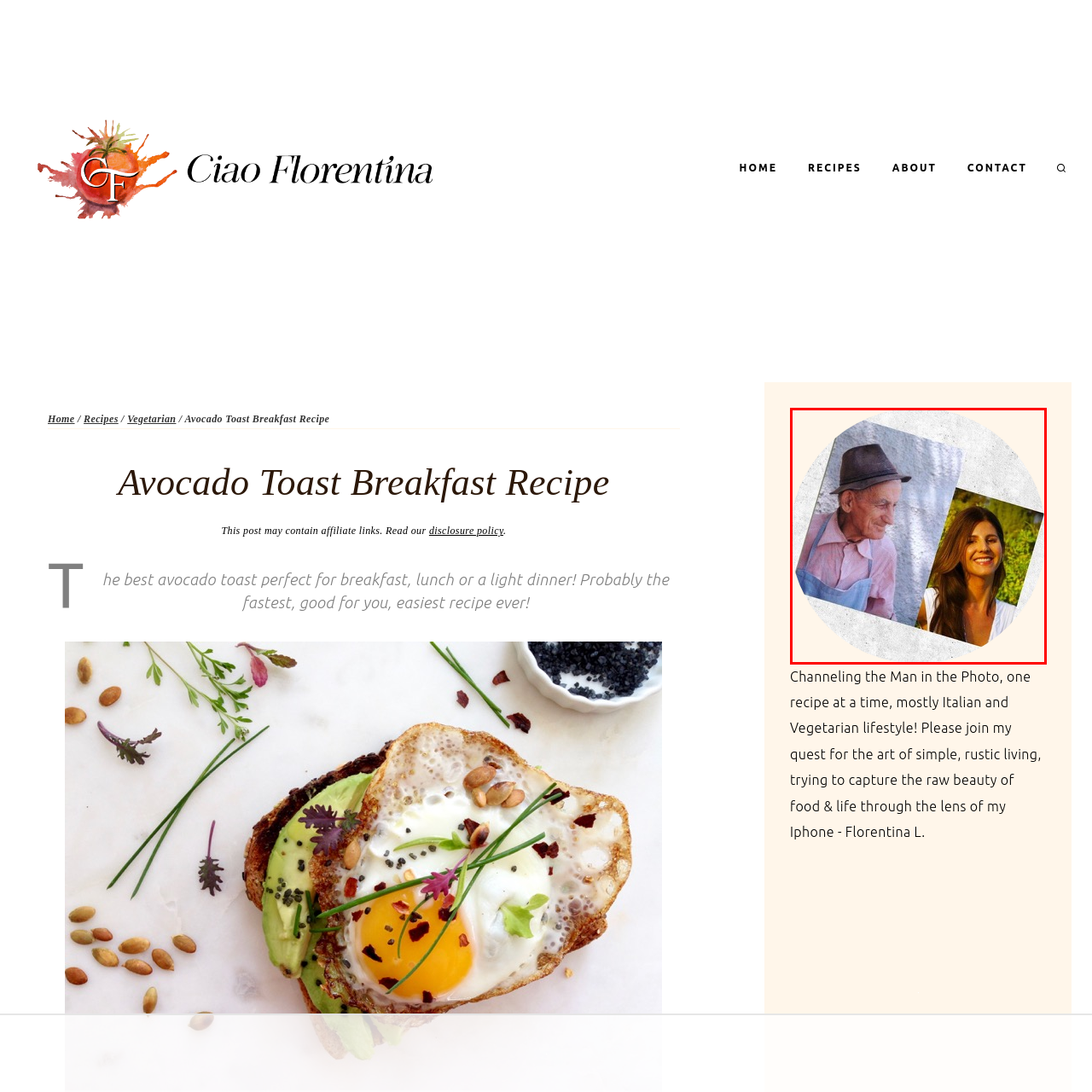Review the part of the image encased in the red box and give an elaborate answer to the question posed: What is the young woman's hair like?

The caption describes the young woman's hair as 'long hair cascading softly around her shoulders', which indicates that her hair is long and flowing.